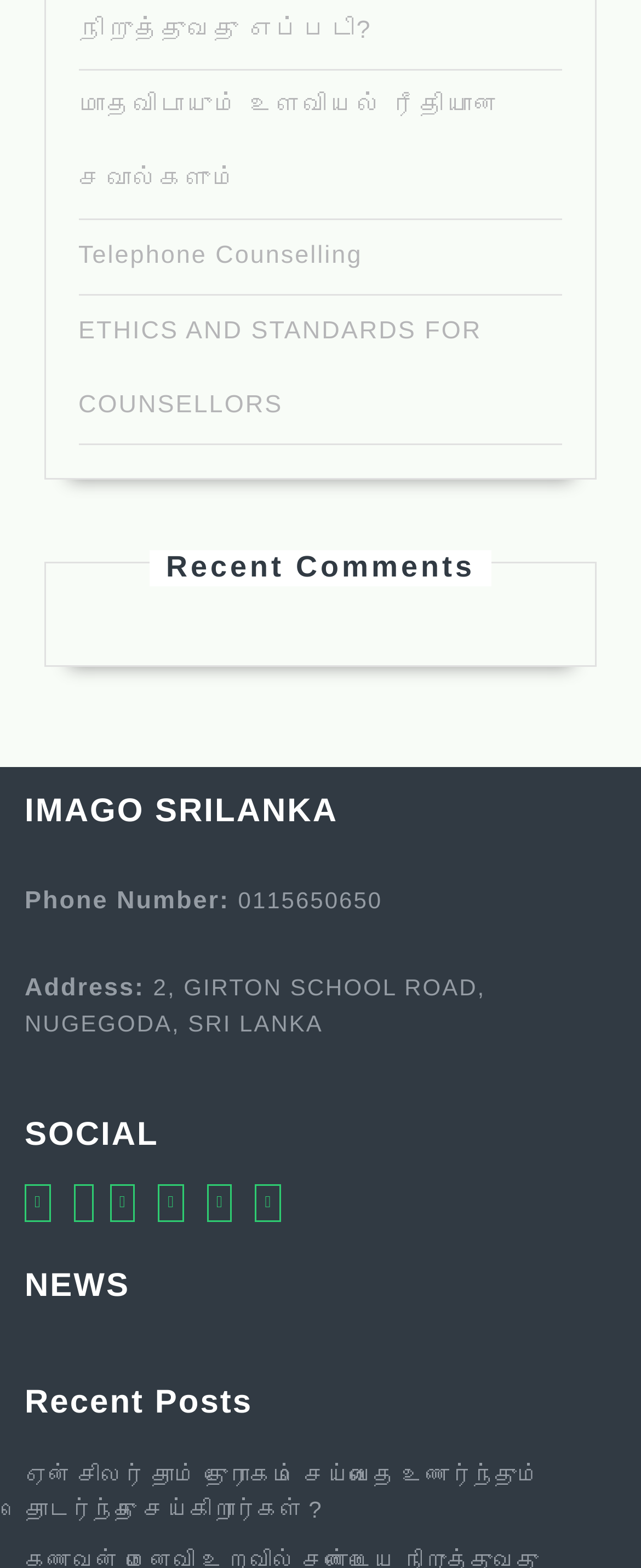Give a short answer using one word or phrase for the question:
What is the phone number of IMAGO SRI LANKA?

0115650650